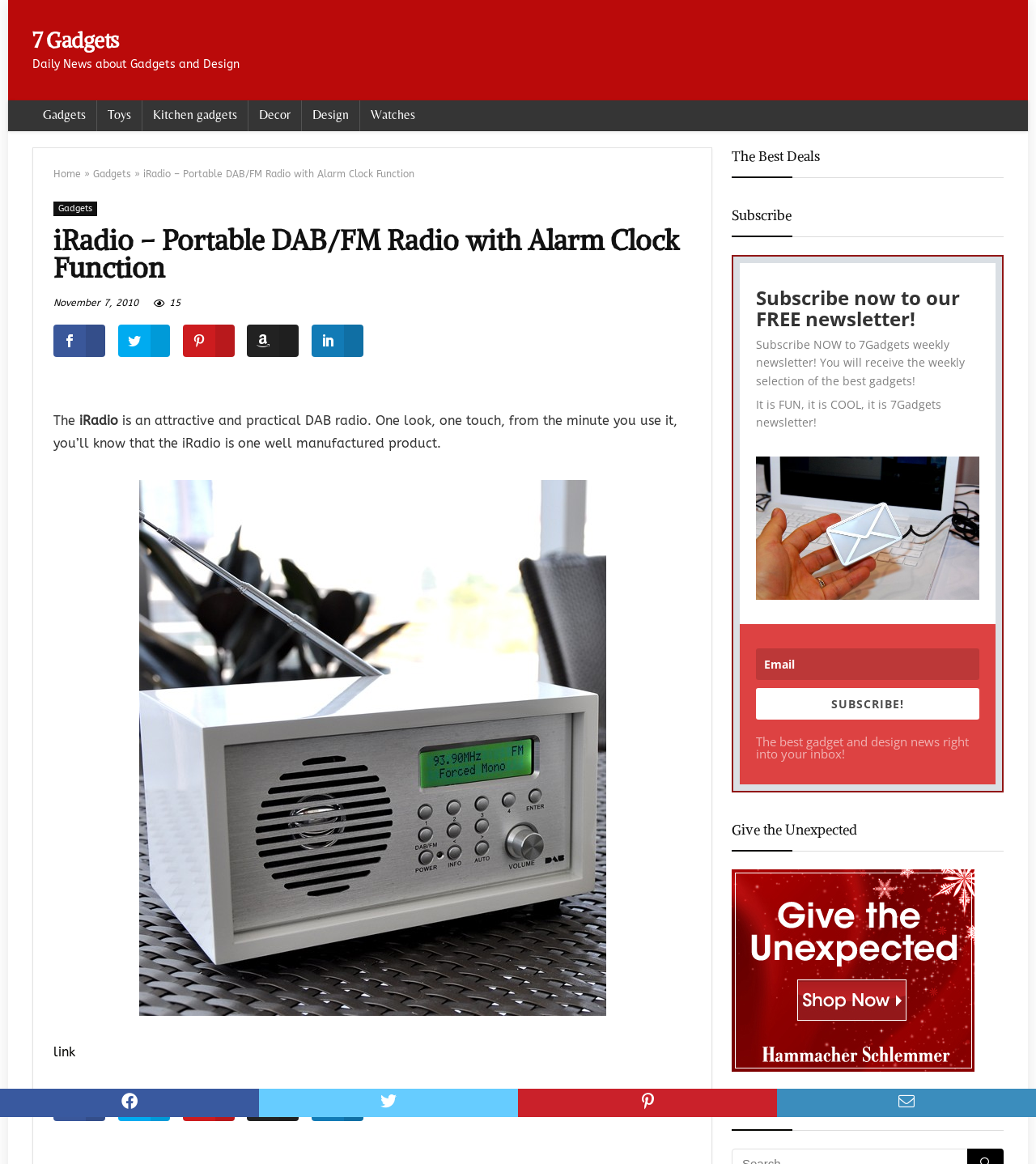Detail the various sections and features present on the webpage.

This webpage is about a portable DAB/FM radio with an alarm clock function, specifically the iRadio product. At the top, there is a header section with the website's name "7 Gadgets" and a tagline "Daily News about Gadgets and Design". Below this, there are several links to different categories such as "Gadgets", "Toys", "Kitchen gadgets", "Decor", "Design", and "Watches".

On the left side, there is a navigation menu with links to "Home" and "Gadgets", as well as a breadcrumb trail indicating the current page. The main content area is dedicated to the iRadio product, with a heading that matches the meta description. Below this, there is a paragraph of text describing the product, followed by a link to "FM Radio with Alarm Clock Function" that contains an image of the product.

On the right side, there are several sections. The first section has a heading "The Best Deals" and a link to "Subscribe" to a newsletter. Below this, there is a section with a heading "Subscribe now to our FREE newsletter!" and a brief description of the newsletter. There is also an image, a text box to enter an email address, and a "SUBSCRIBE!" button.

Further down, there is a section with a heading "Give the Unexpected" and a link to a gift guide from Hammacher Schlemmer, accompanied by an image. Finally, there is a search box at the bottom right corner of the page.

At the very top and bottom of the page, there are navigation links to previous and next articles, respectively. Throughout the page, there are also several social media links and rating icons.